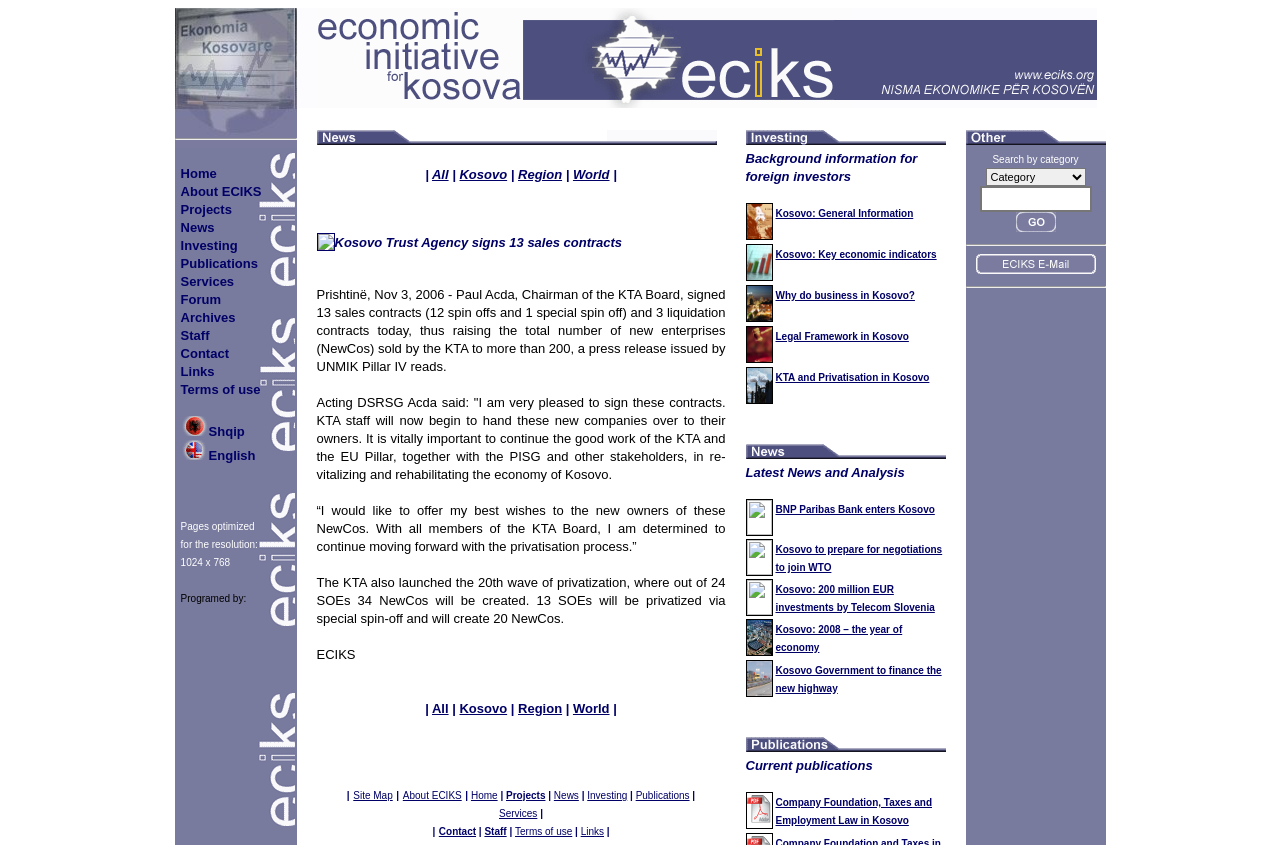Find the bounding box coordinates for the area that should be clicked to accomplish the instruction: "Click on the 'All' link to view all news articles".

[0.337, 0.198, 0.35, 0.215]